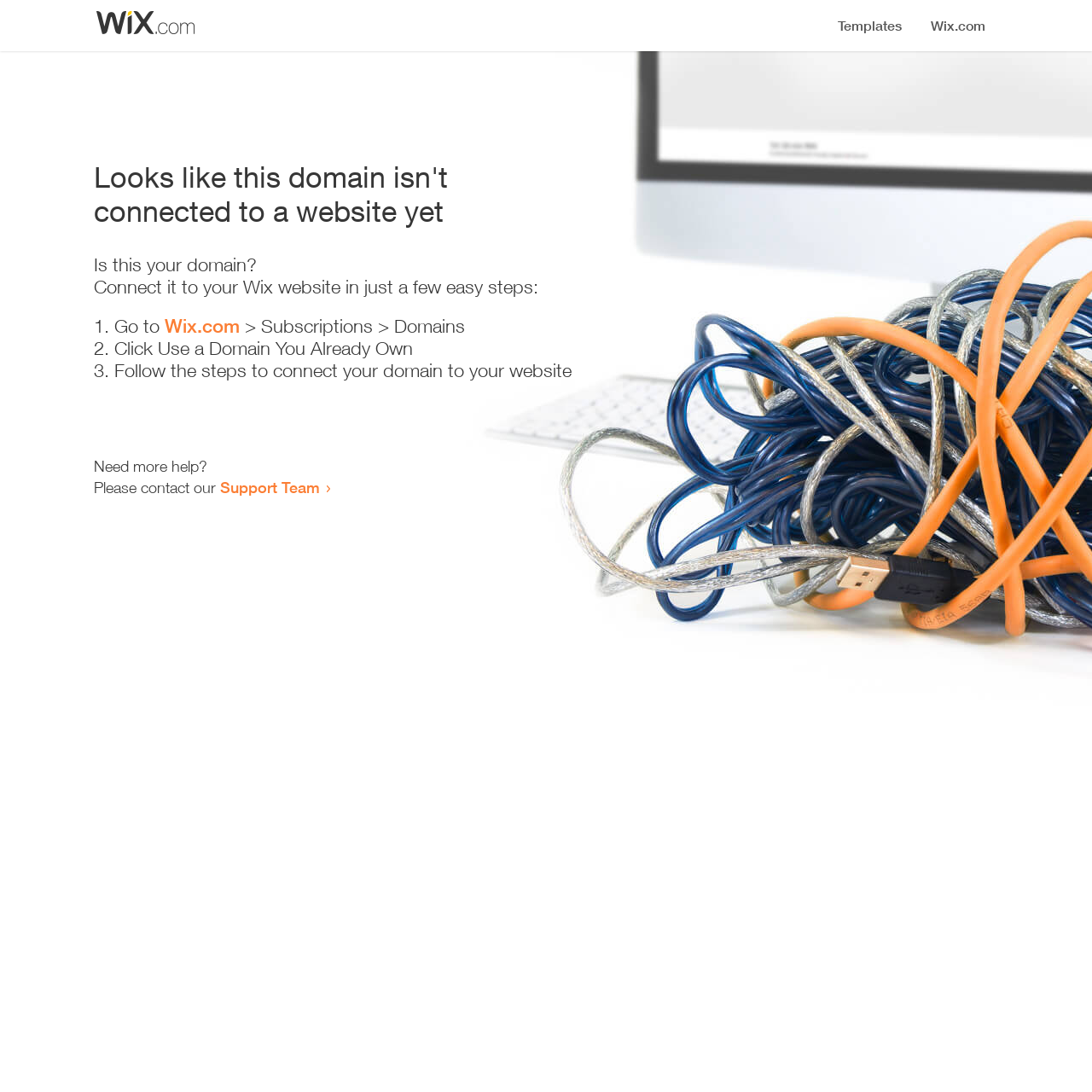Produce an elaborate caption capturing the essence of the webpage.

The webpage appears to be an error page, indicating that a domain is not connected to a website yet. At the top, there is a small image, likely a logo or icon. Below the image, a prominent heading reads "Looks like this domain isn't connected to a website yet". 

Underneath the heading, a series of instructions are provided to connect the domain to a Wix website. The instructions are divided into three steps, each marked with a numbered list marker (1., 2., and 3.). The first step involves going to Wix.com, specifically the Subscriptions > Domains section. The second step is to click "Use a Domain You Already Own", and the third step is to follow the instructions to connect the domain to the website.

At the bottom of the page, there is a section offering additional help, with a message "Need more help?" followed by an invitation to contact the Support Team through a link.